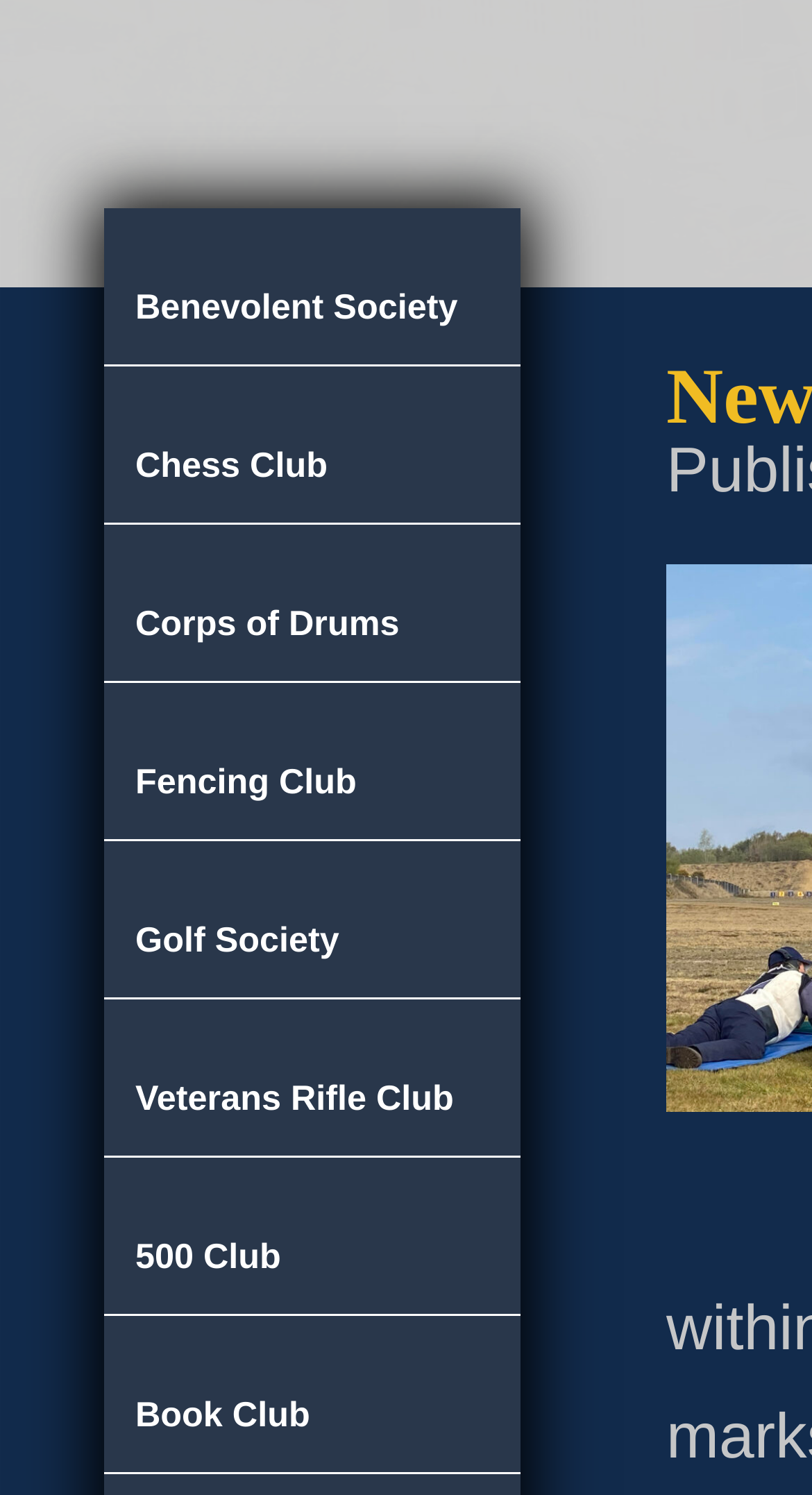Please find the bounding box coordinates in the format (top-left x, top-left y, bottom-right x, bottom-right y) for the given element description. Ensure the coordinates are floating point numbers between 0 and 1. Description: Benevolent Society

[0.128, 0.139, 0.641, 0.244]